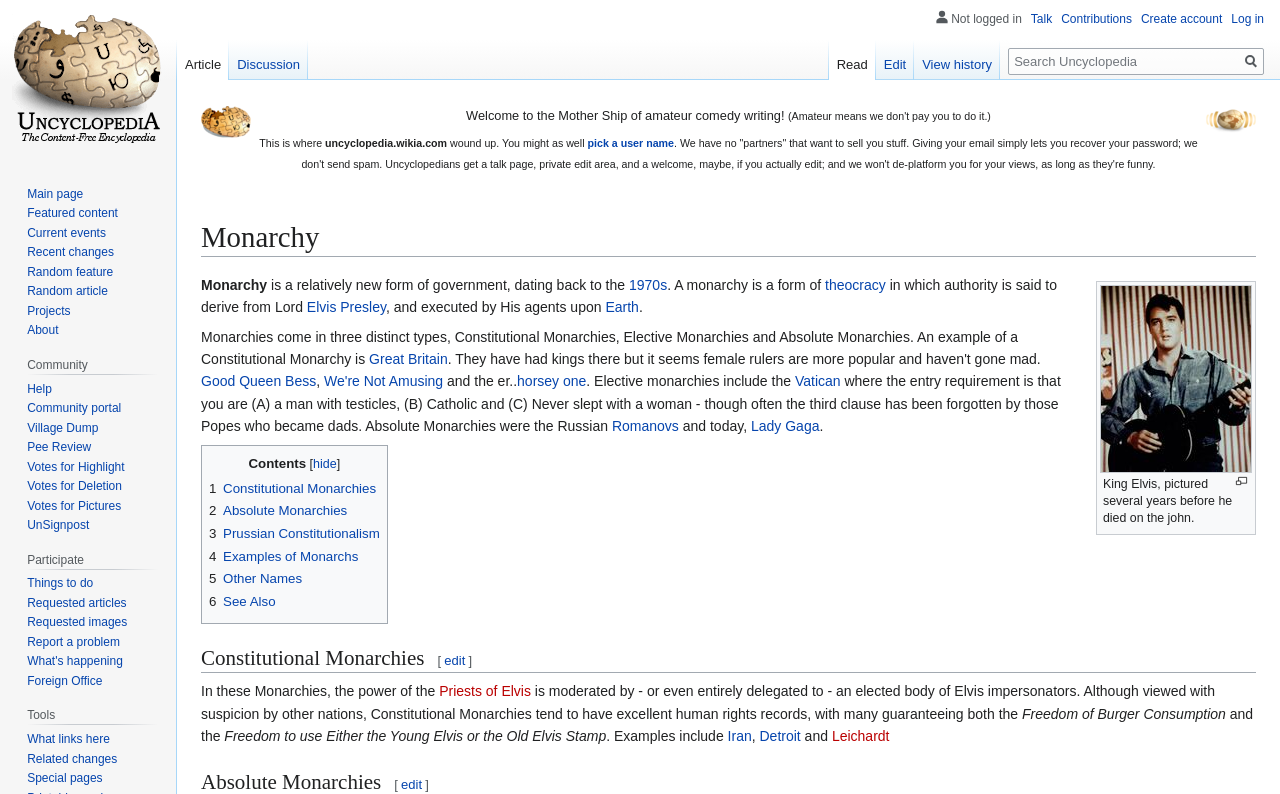Determine the bounding box for the described UI element: "Image Use".

None